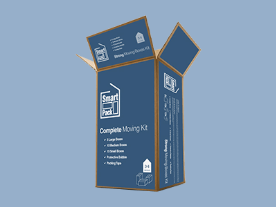What type of box is shown in the image?
Using the image as a reference, answer the question with a short word or phrase.

Straight tuck end box